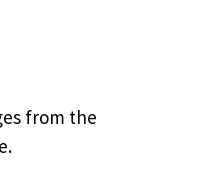Create a detailed narrative for the image.

The image features a prominent header that reads "Pure It top consultancies in Canada," signifying the recognition and credibility of Pure IT in the field of consultancy services. This accolade emphasizes the company's status as a leading technology service provider in Canada, spotlighting their expertise and commitment to delivering high-quality IT solutions. Positioned strategically within the page, this image enhances the overall messaging and visual appeal, showcasing Pure IT's dedication to excellence in a competitive industry.